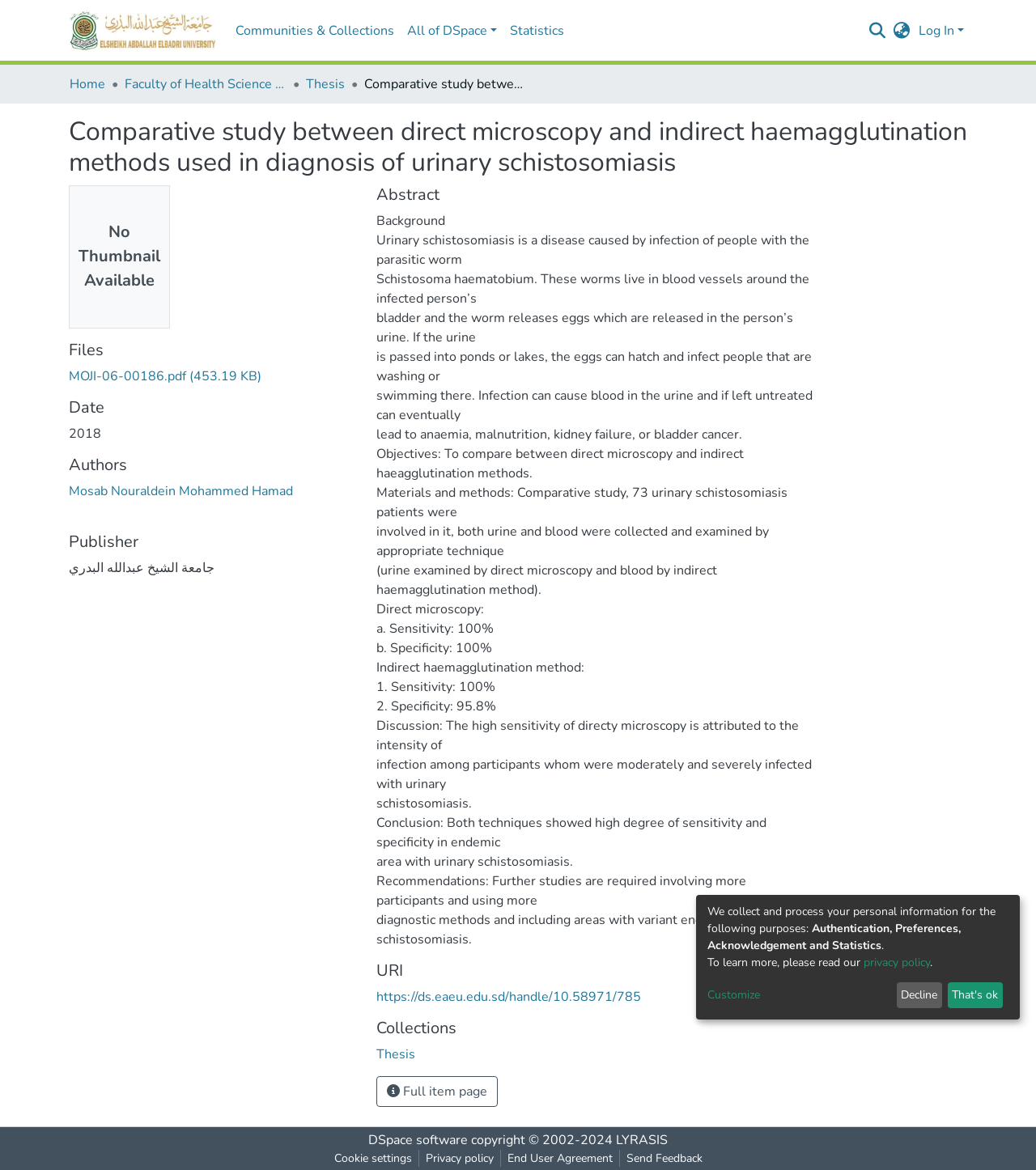Locate the bounding box coordinates of the element that should be clicked to execute the following instruction: "Switch language".

[0.858, 0.018, 0.884, 0.035]